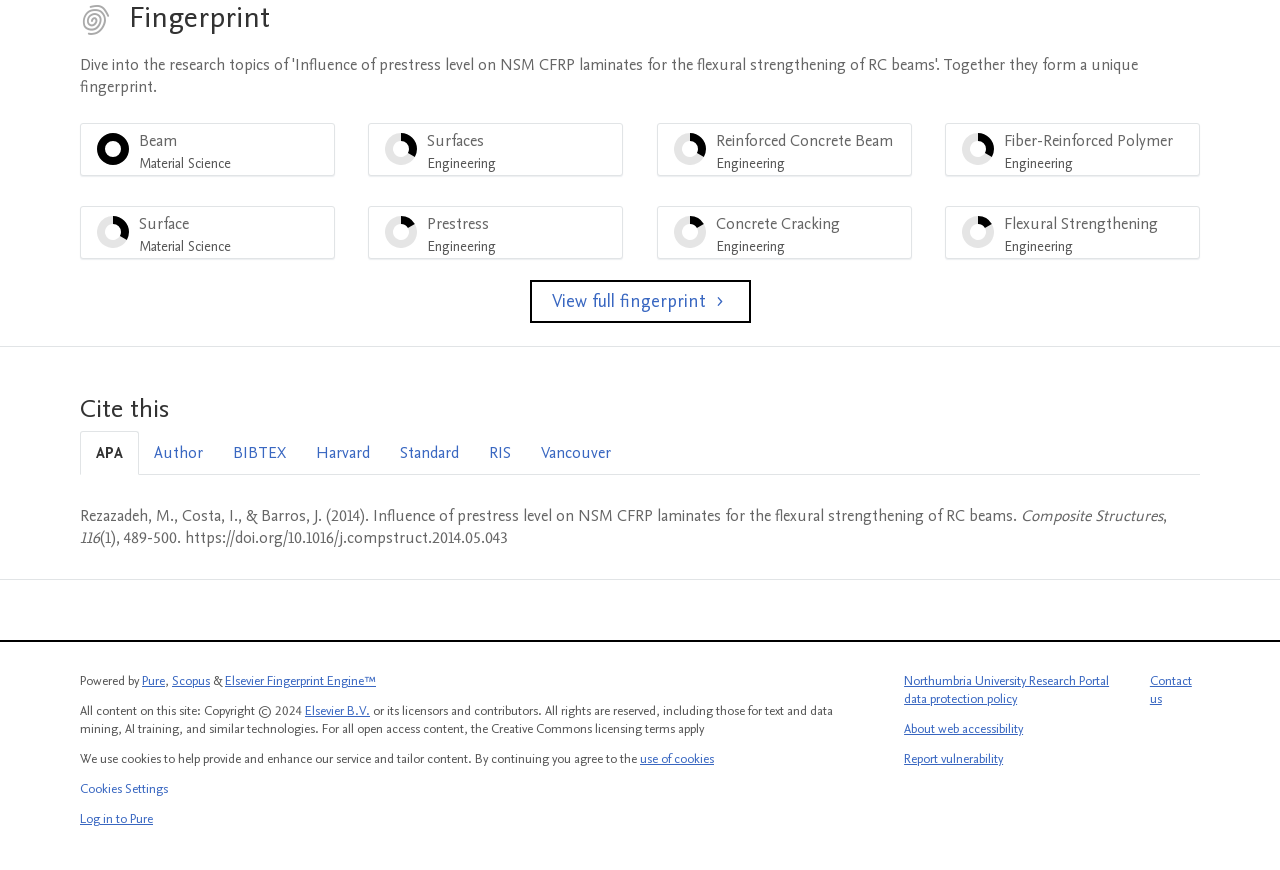What is the title of the research paper?
Using the information from the image, answer the question thoroughly.

The title of the research paper can be found in the citation section, where it is listed as 'Influence of prestress level on NSM CFRP laminates for the flexural strengthening of RC beams'.